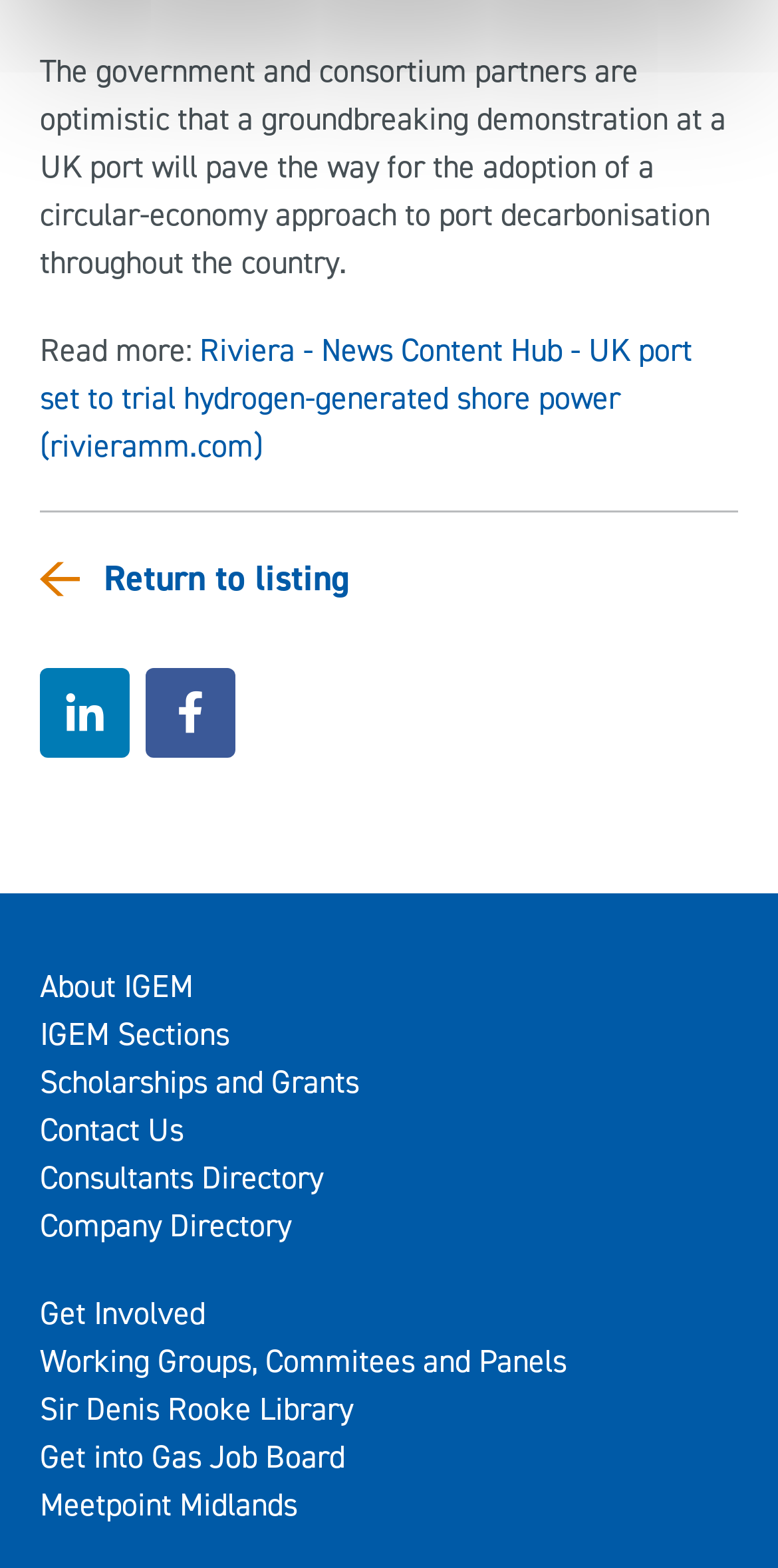Given the description of the UI element: "title="facebook"", predict the bounding box coordinates in the form of [left, top, right, bottom], with each value being a float between 0 and 1.

[0.187, 0.426, 0.303, 0.483]